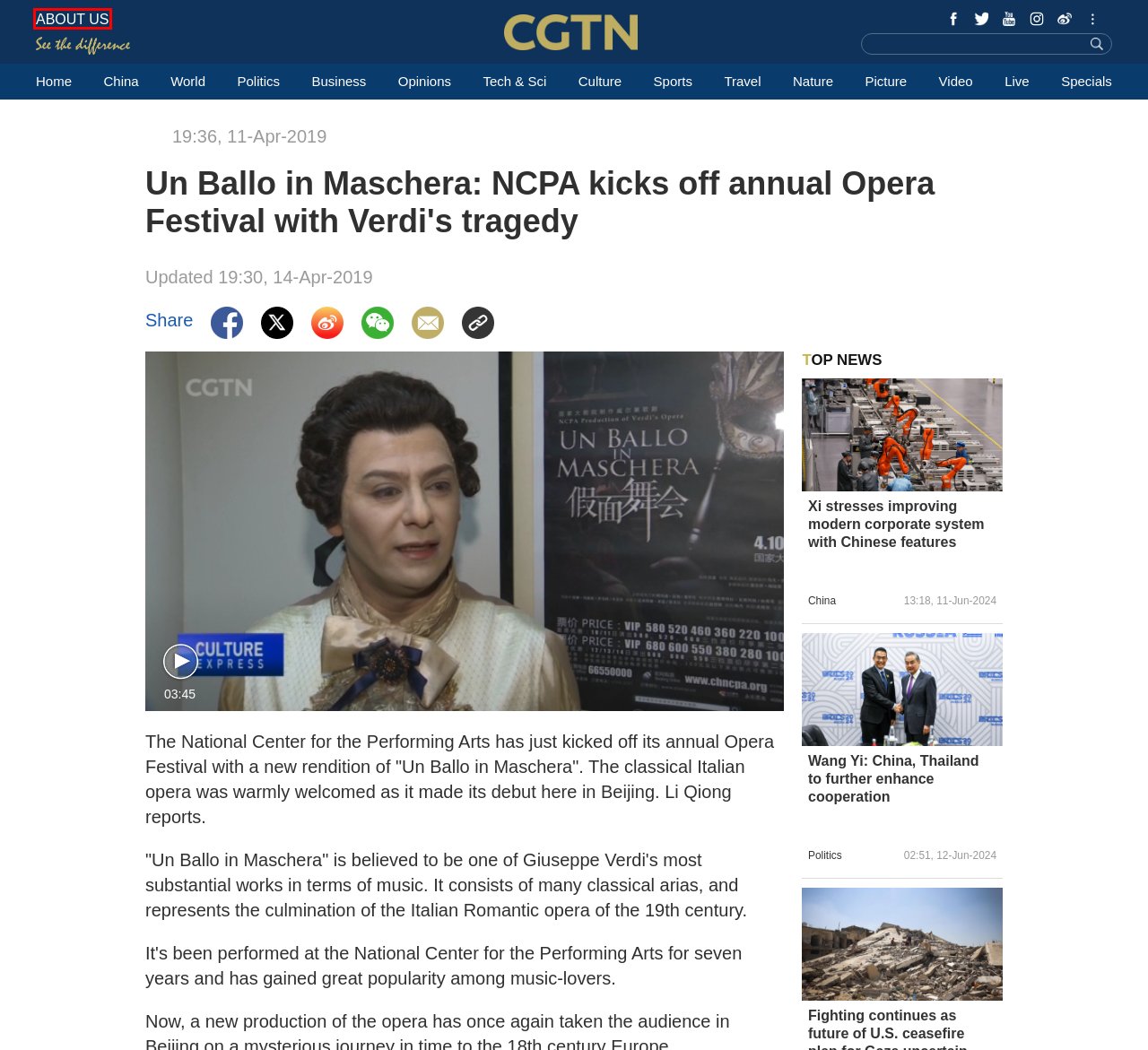You’re provided with a screenshot of a webpage that has a red bounding box around an element. Choose the best matching webpage description for the new page after clicking the element in the red box. The options are:
A. Sports | CGTN
B. Live - Witness, Report and Share in Real Time | CGTN
C. China Politics, Diplomacy and Policy | CGTN
D. Xi stresses improving modern corporate system with Chinese features - CGTN
E. Wang Yi: China, Thailand to further enhance cooperation - CGTN
F. Travel | Travel Guides, Stories, News, Destinations – CGTN
G. Culture| TV, Film, Art, Music, Theatre, Lifestyle - CGTN
H. CGTN | Breaking News, China News, World News and Video

H